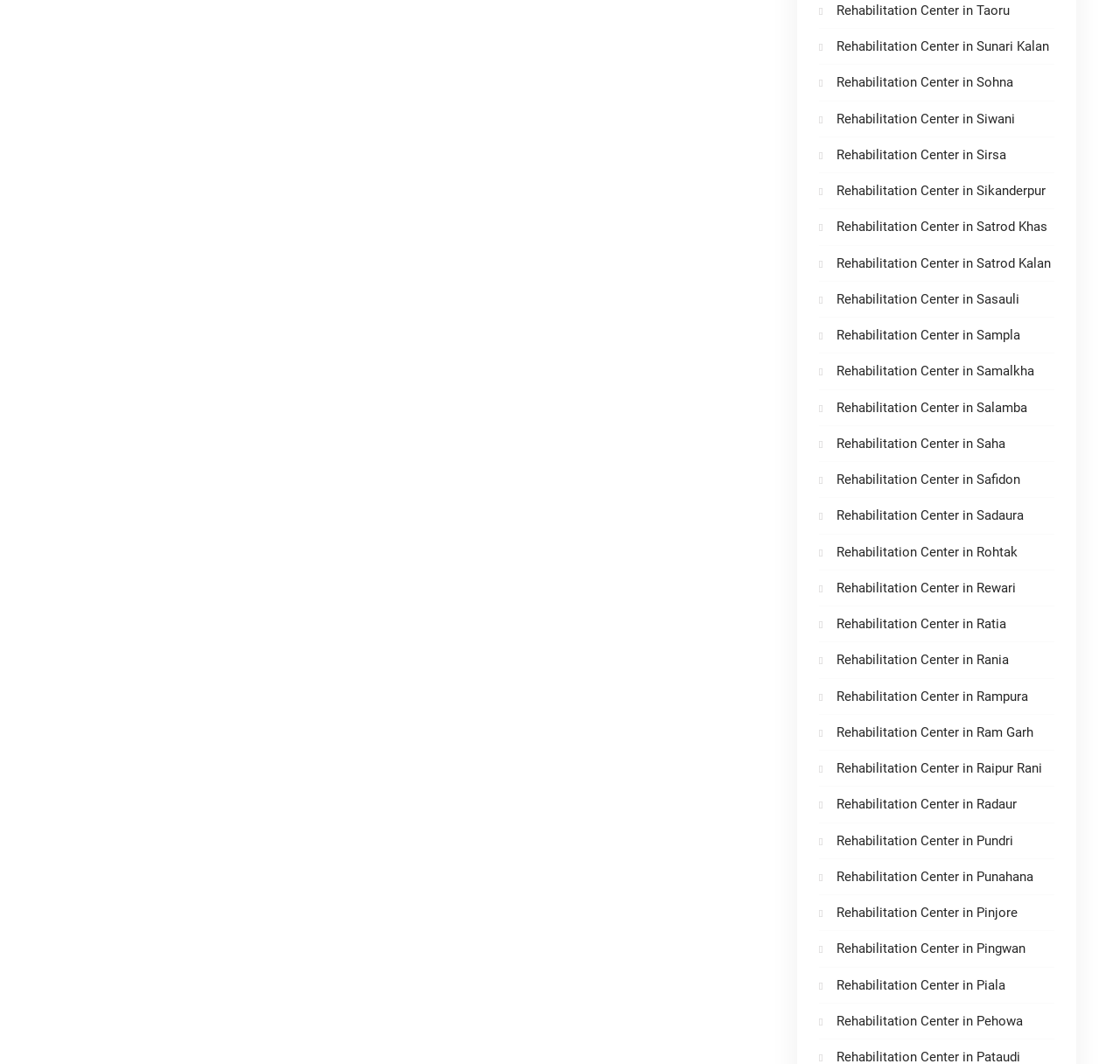Find the bounding box coordinates for the area that should be clicked to accomplish the instruction: "Learn about Rehabilitation Center in Rohtak".

[0.747, 0.511, 0.909, 0.526]